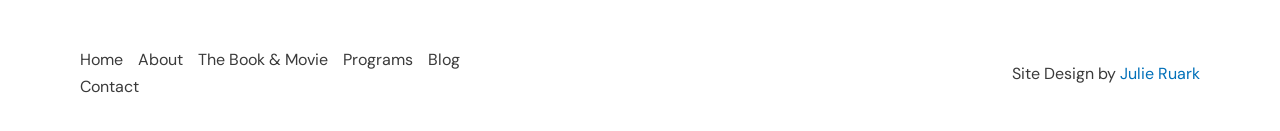Identify the bounding box for the given UI element using the description provided. Coordinates should be in the format (top-left x, top-left y, bottom-right x, bottom-right y) and must be between 0 and 1. Here is the description: Programs

[0.268, 0.353, 0.334, 0.56]